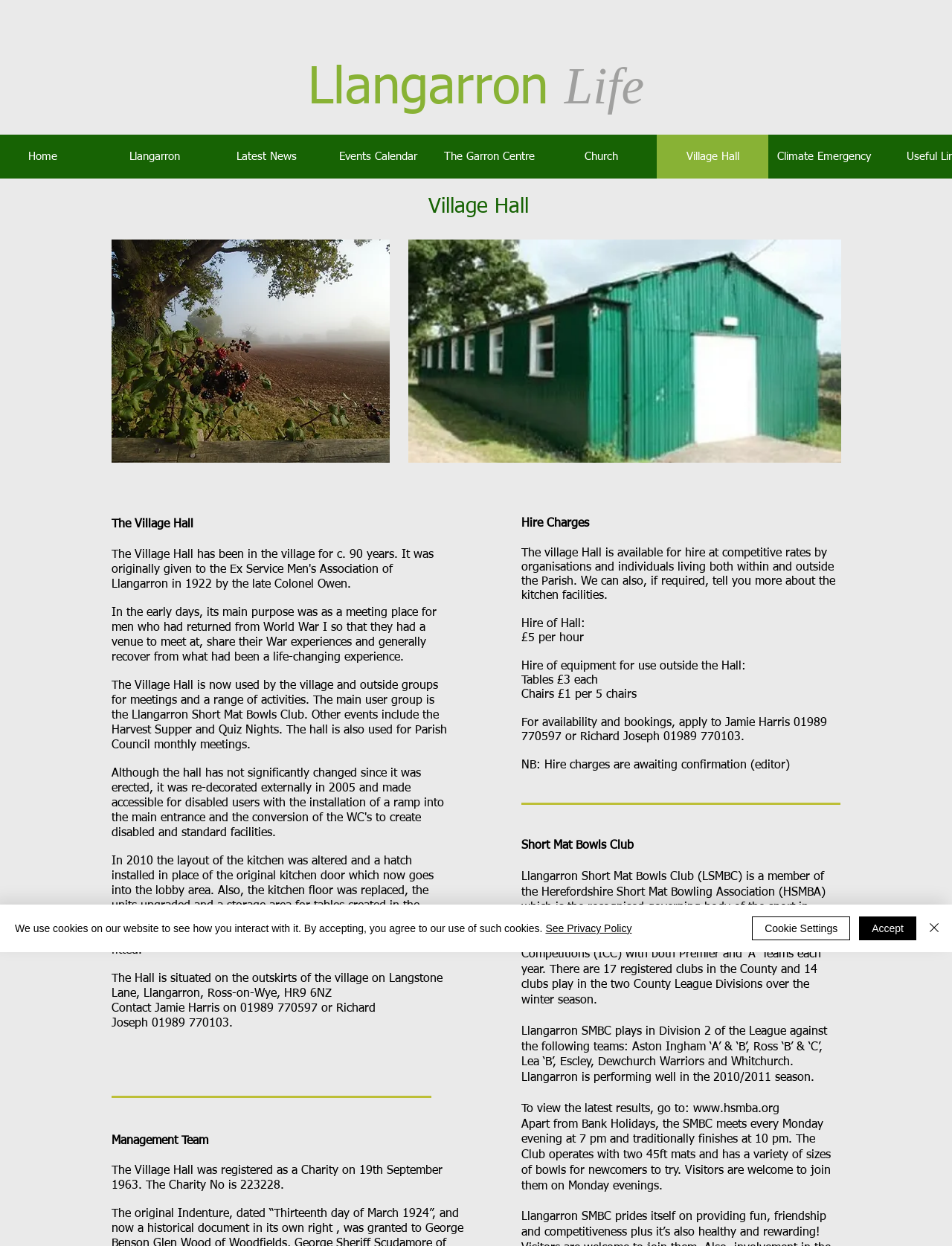Can you identify the bounding box coordinates of the clickable region needed to carry out this instruction: 'Contact Jamie Harris'? The coordinates should be four float numbers within the range of 0 to 1, stated as [left, top, right, bottom].

[0.117, 0.805, 0.395, 0.826]